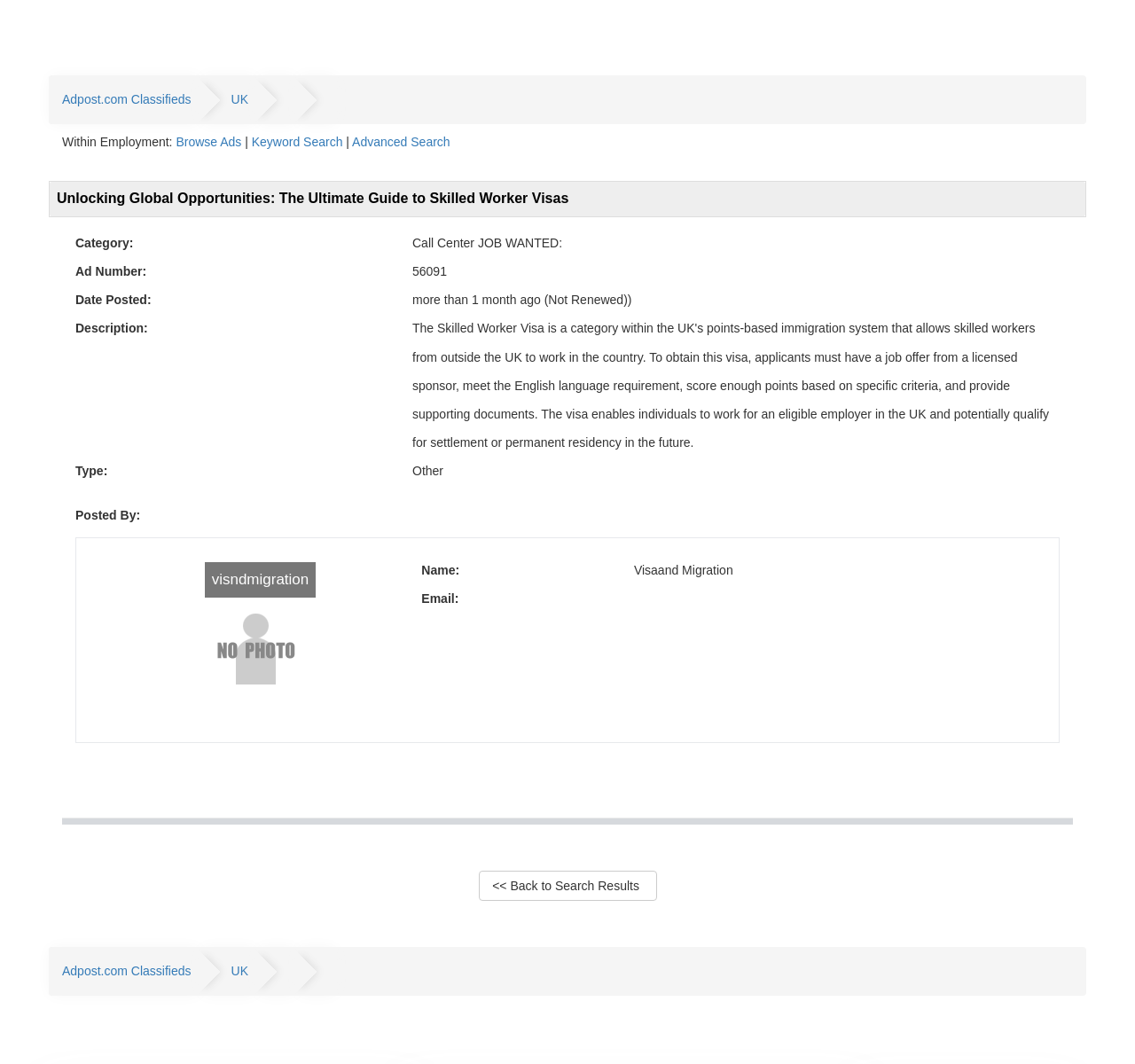Please identify the bounding box coordinates of the area that needs to be clicked to follow this instruction: "Search by Keyword".

[0.222, 0.127, 0.302, 0.14]